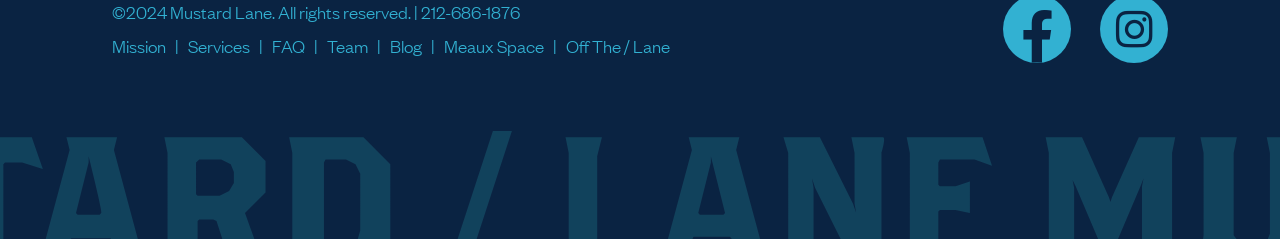Given the element description, predict the bounding box coordinates in the format (top-left x, top-left y, bottom-right x, bottom-right y). Make sure all values are between 0 and 1. Here is the element description: Off The / Lane

[0.442, 0.14, 0.523, 0.237]